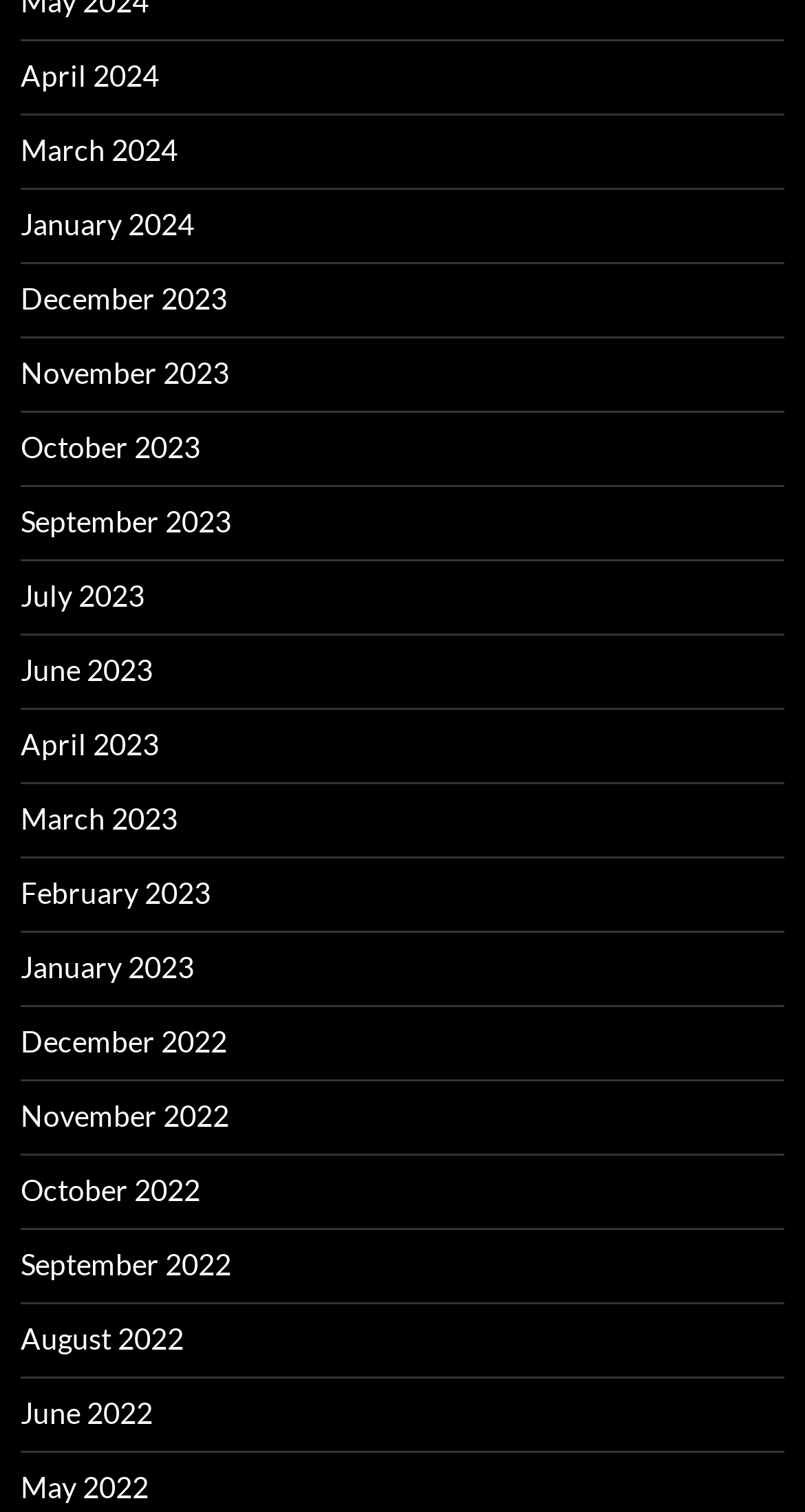Locate the bounding box coordinates of the region to be clicked to comply with the following instruction: "access May 2022". The coordinates must be four float numbers between 0 and 1, in the form [left, top, right, bottom].

[0.026, 0.972, 0.185, 0.995]